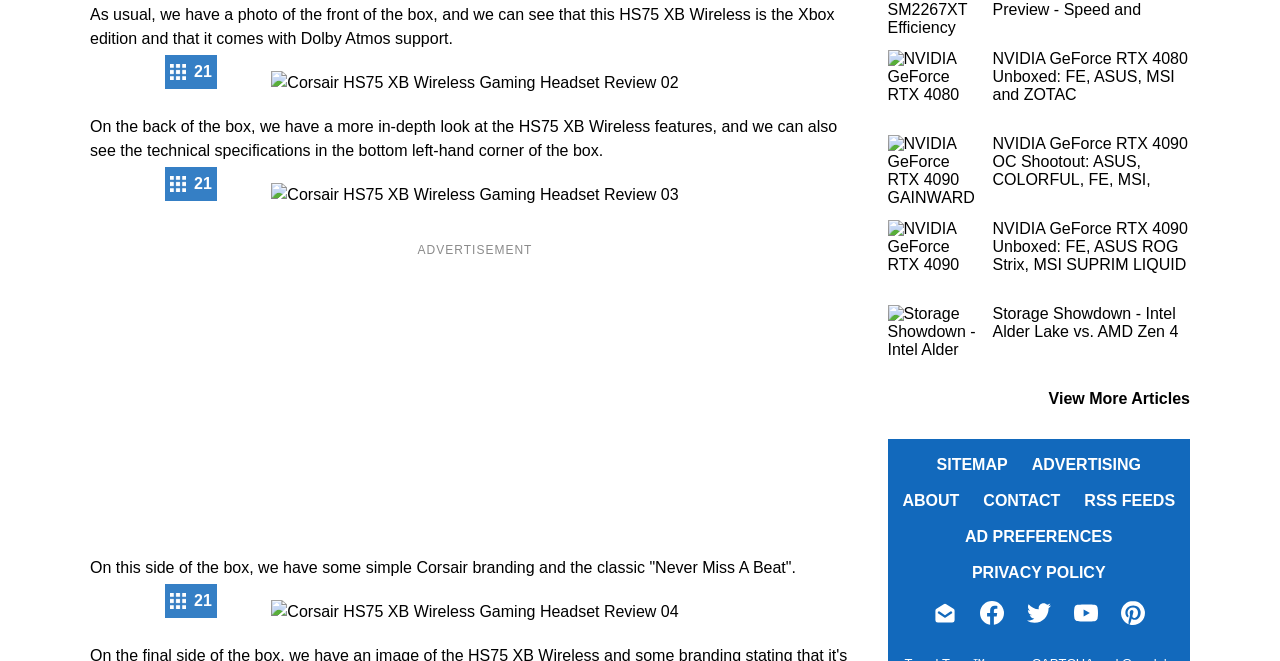Find the bounding box coordinates of the area that needs to be clicked in order to achieve the following instruction: "View More Articles". The coordinates should be specified as four float numbers between 0 and 1, i.e., [left, top, right, bottom].

[0.819, 0.59, 0.93, 0.618]